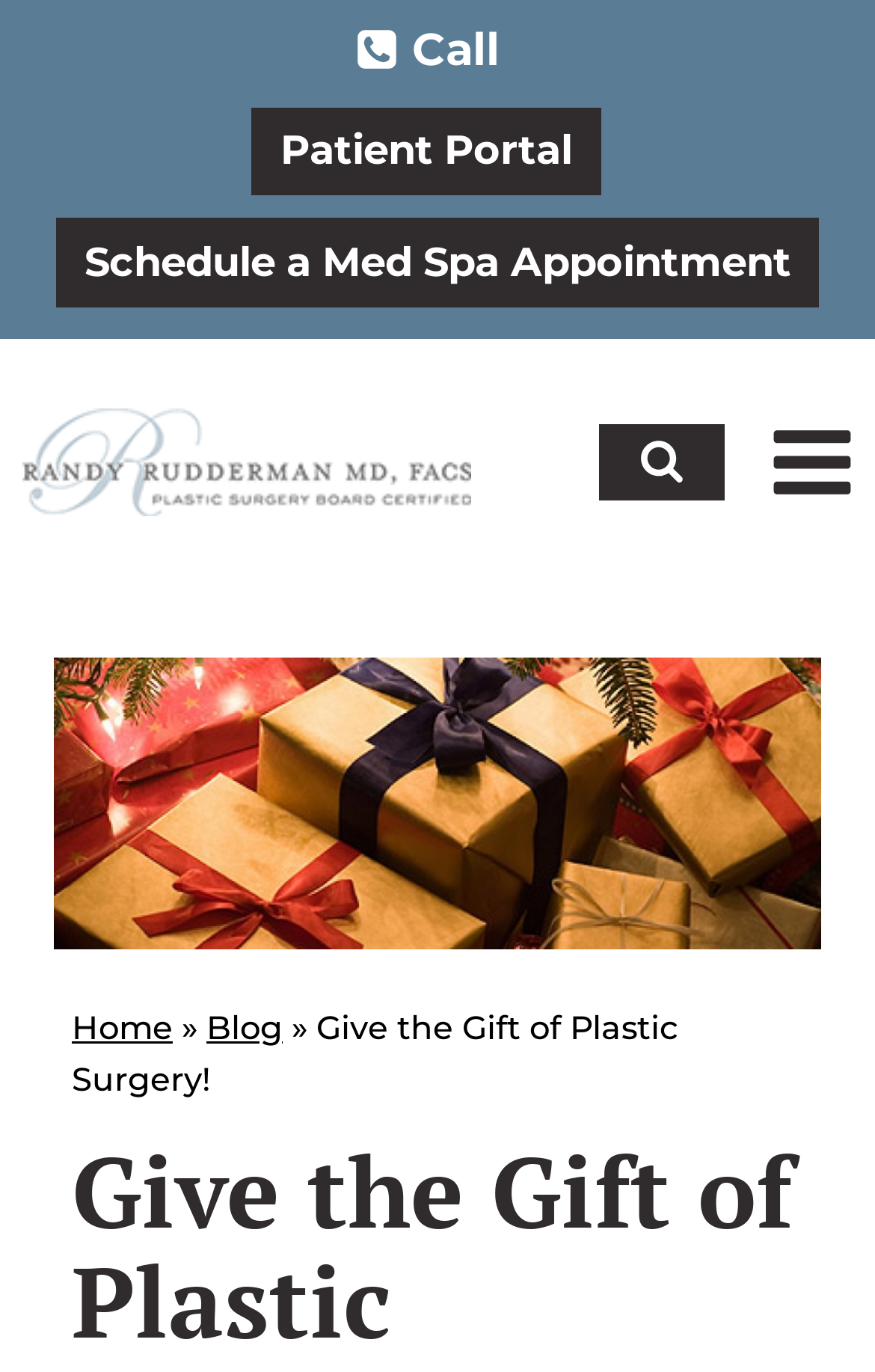What is the gift being promoted?
Answer the question with a single word or phrase derived from the image.

Plastic Surgery